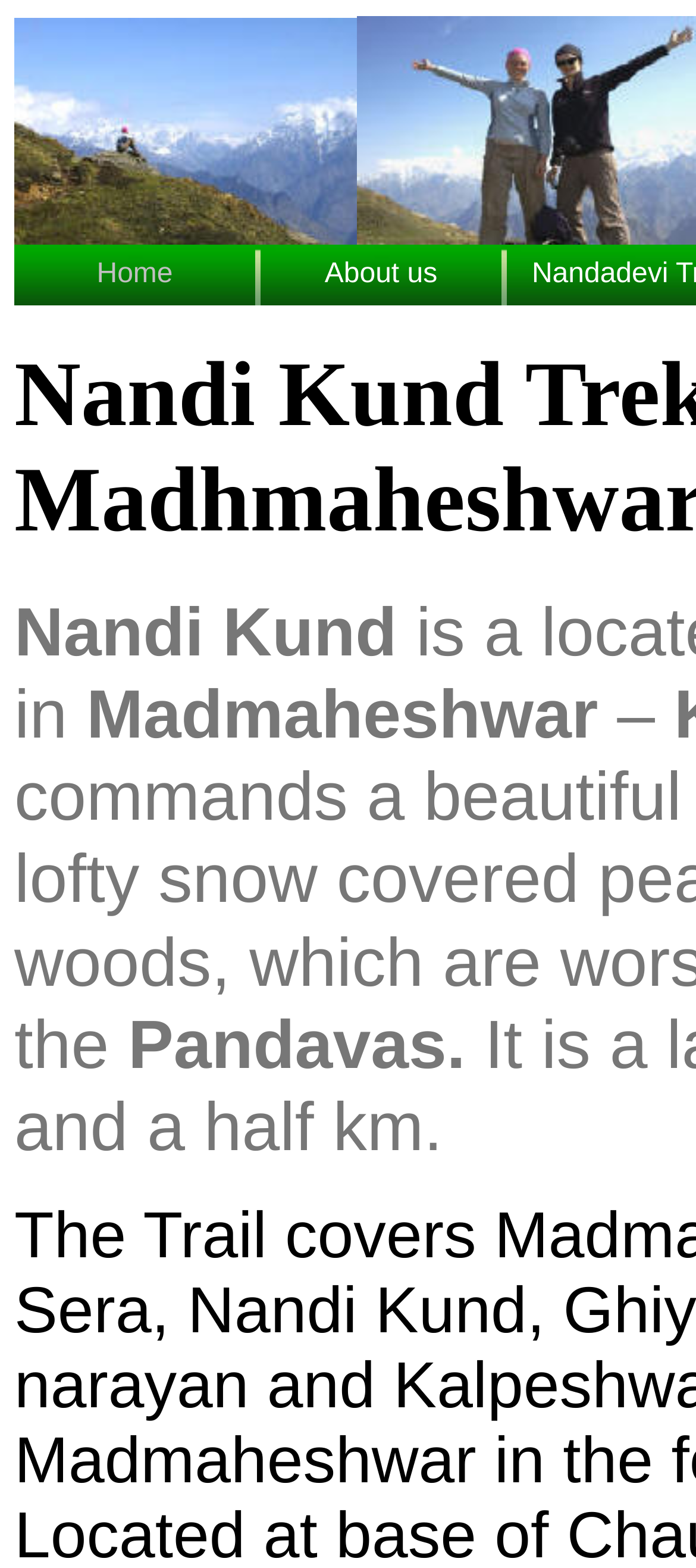How many columns are in the top menu?
Answer the question with a single word or phrase, referring to the image.

4